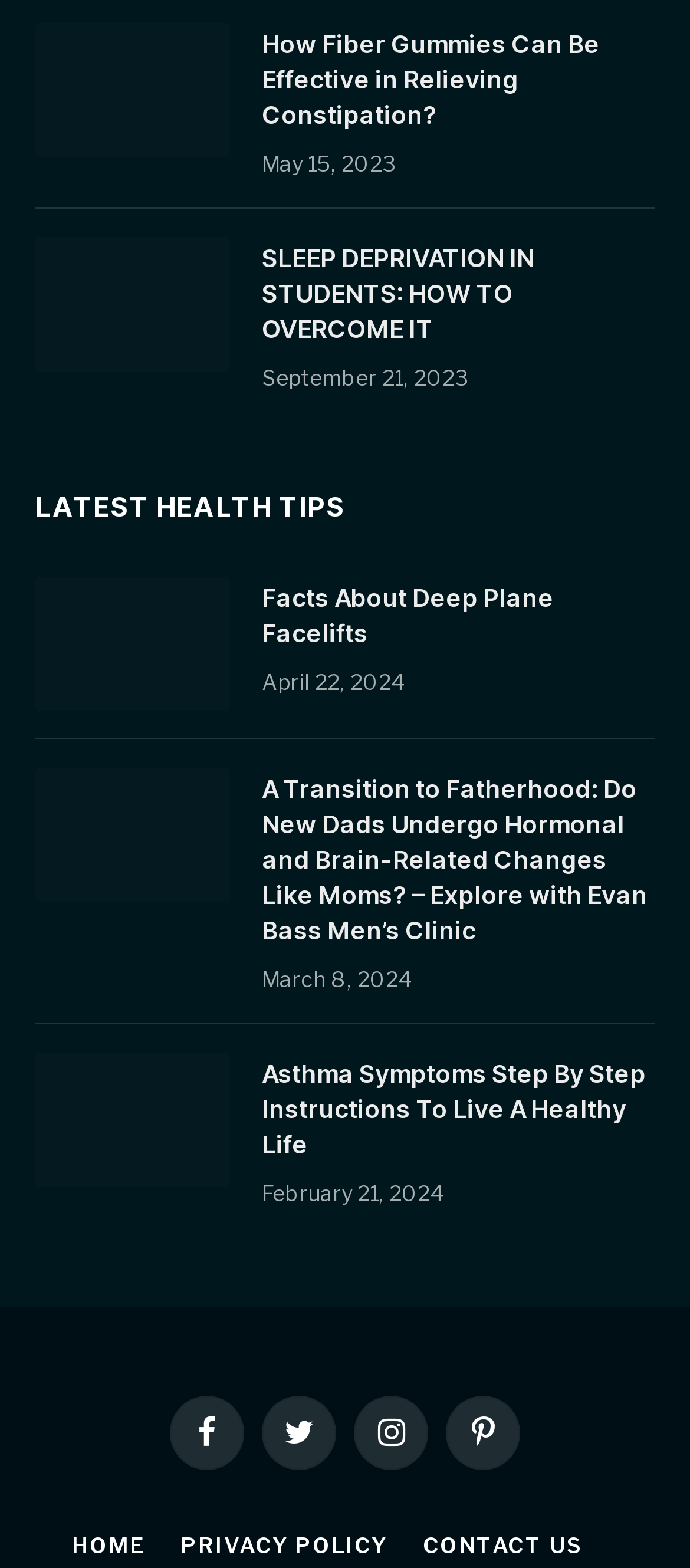Please specify the bounding box coordinates of the region to click in order to perform the following instruction: "Go to the 'HOME' page".

[0.104, 0.977, 0.21, 0.994]